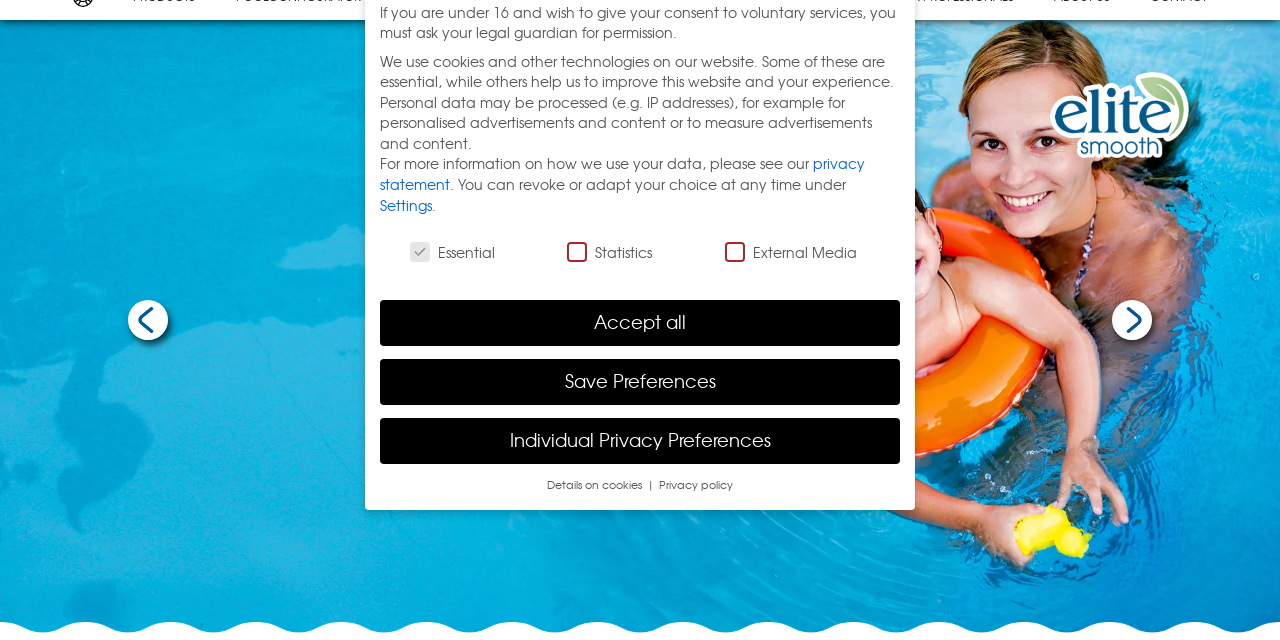What is the branding visible in the image?
Kindly offer a detailed explanation using the data available in the image.

The branding 'elite smooth' is subtly incorporated in the upper right corner of the image, suggesting that the image is associated with high-quality products related to the pool experience, possibly implying a luxurious or premium feel.